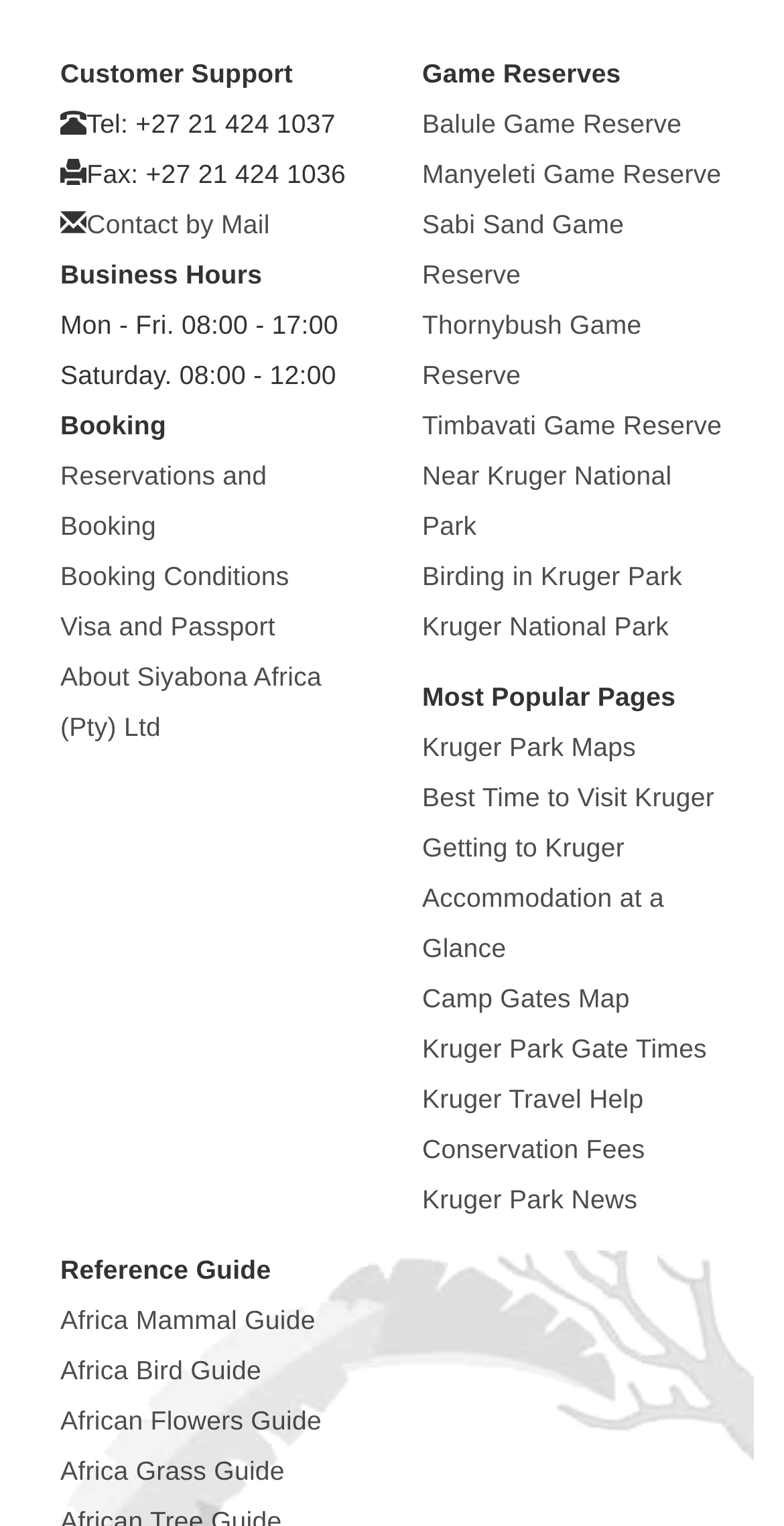Given the element description: "Booking Conditions", predict the bounding box coordinates of this UI element. The coordinates must be four float numbers between 0 and 1, given as [left, top, right, bottom].

[0.077, 0.367, 0.369, 0.387]